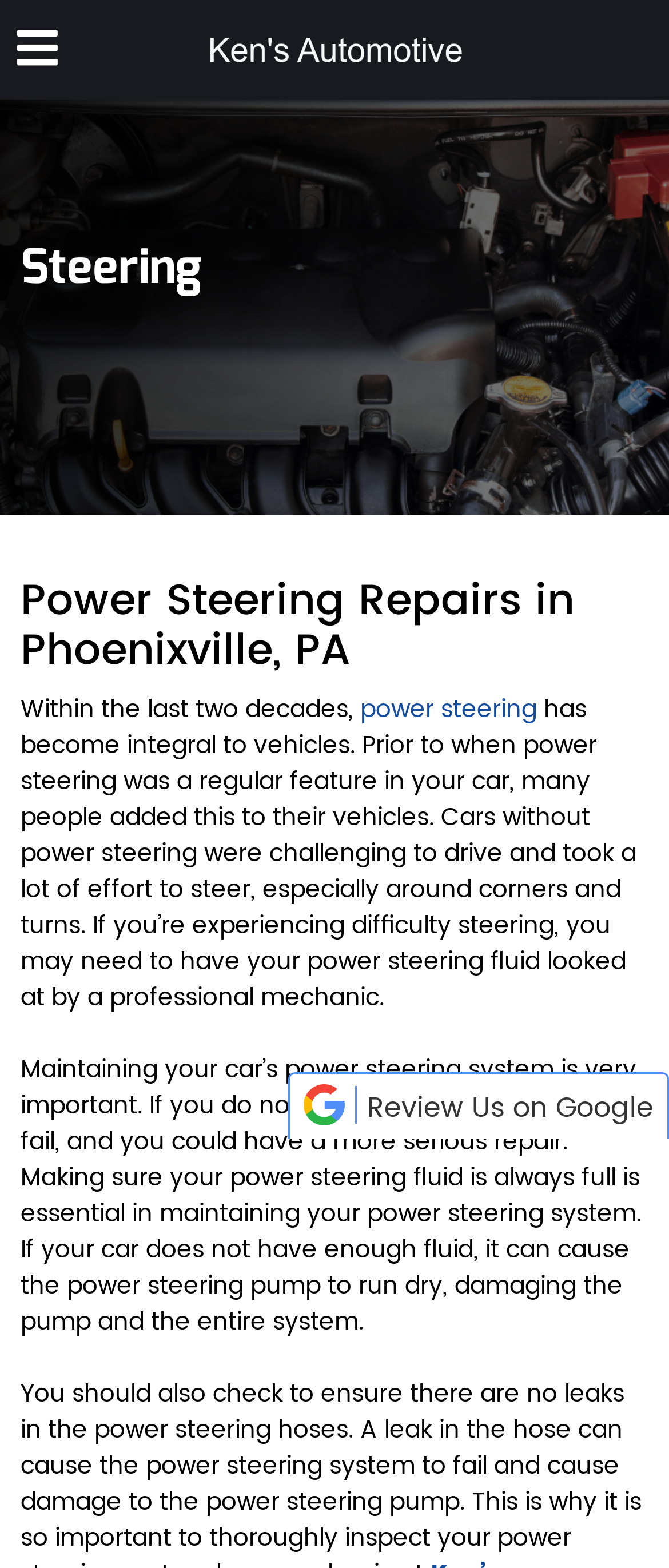Answer the question briefly using a single word or phrase: 
What is the consequence of not maintaining the power steering system?

System failure